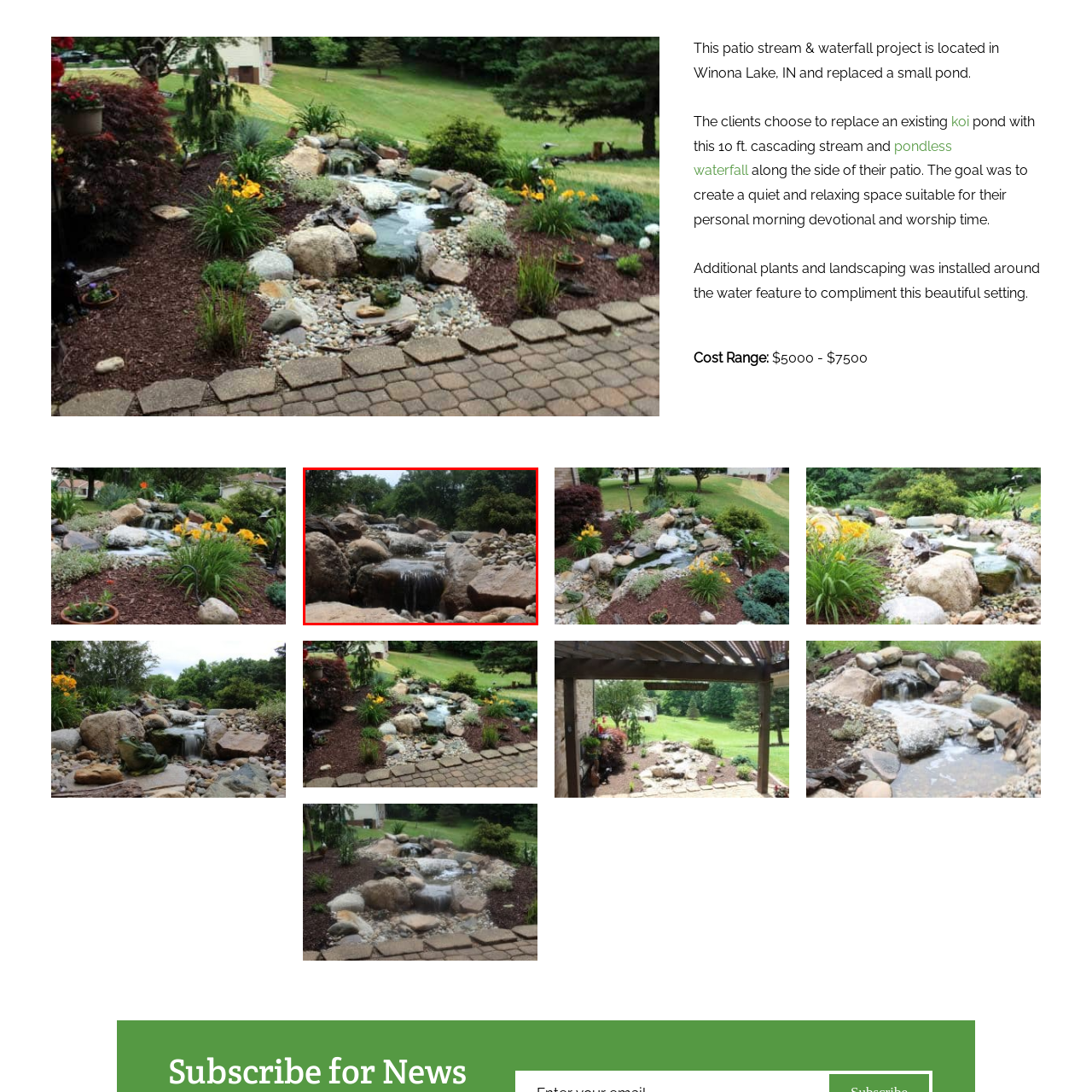Articulate a detailed description of the image enclosed by the red outline.

This serene image captures a beautifully designed patio stream and waterfall, located in Winona Lake, Indiana. The scene showcases a gentle cascade of water flowing over smooth, rounded rocks, creating a tranquil ambiance. Surrounded by a variety of lush greenery, including trees and bushes, the installation enhances the natural beauty of the area, making it a perfect spot for personal reflection and quiet moments. The project was completed as a replacement for a small pond, transforming the space into a peaceful oasis. This waterfall not only serves as a visually stunning feature but also contributes to the overall landscaping, providing a calming soundtrack of nature's music.